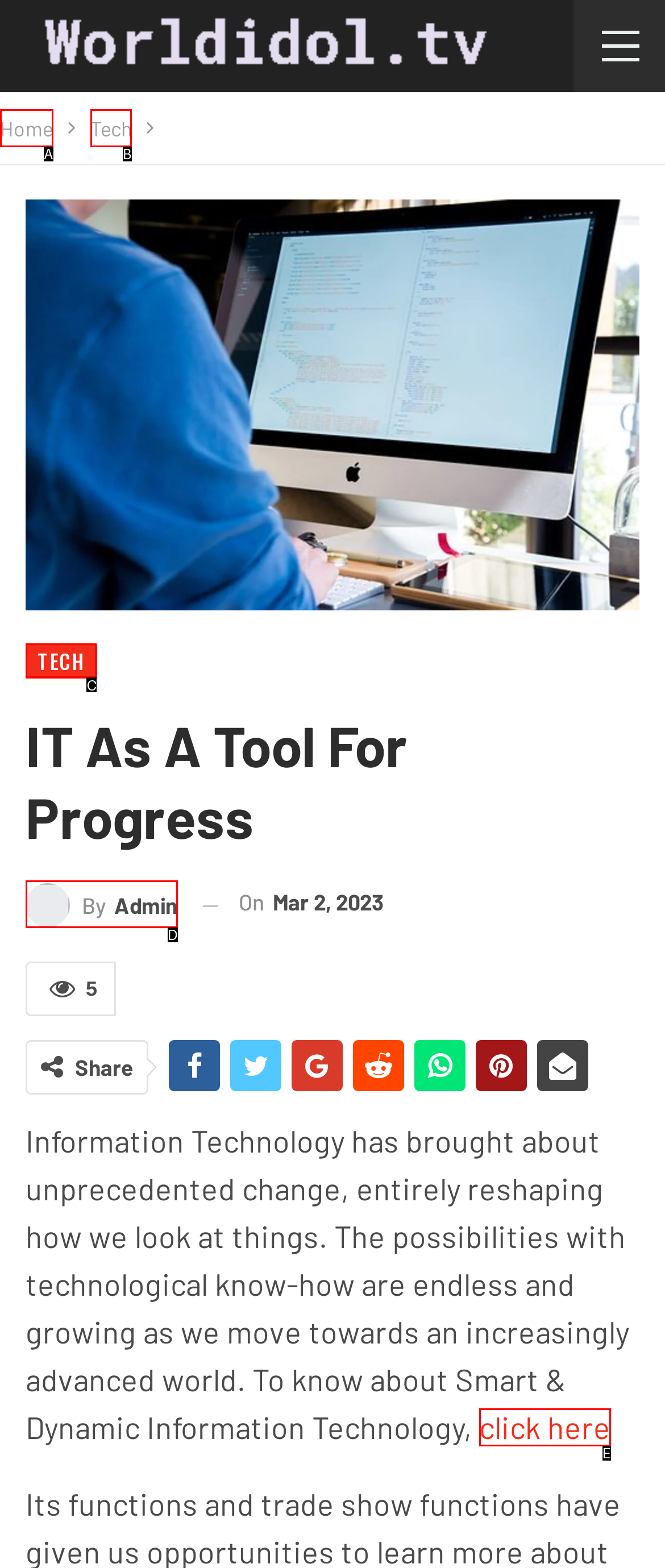Identify the letter of the UI element that corresponds to: Care4Me Clinics
Respond with the letter of the option directly.

None